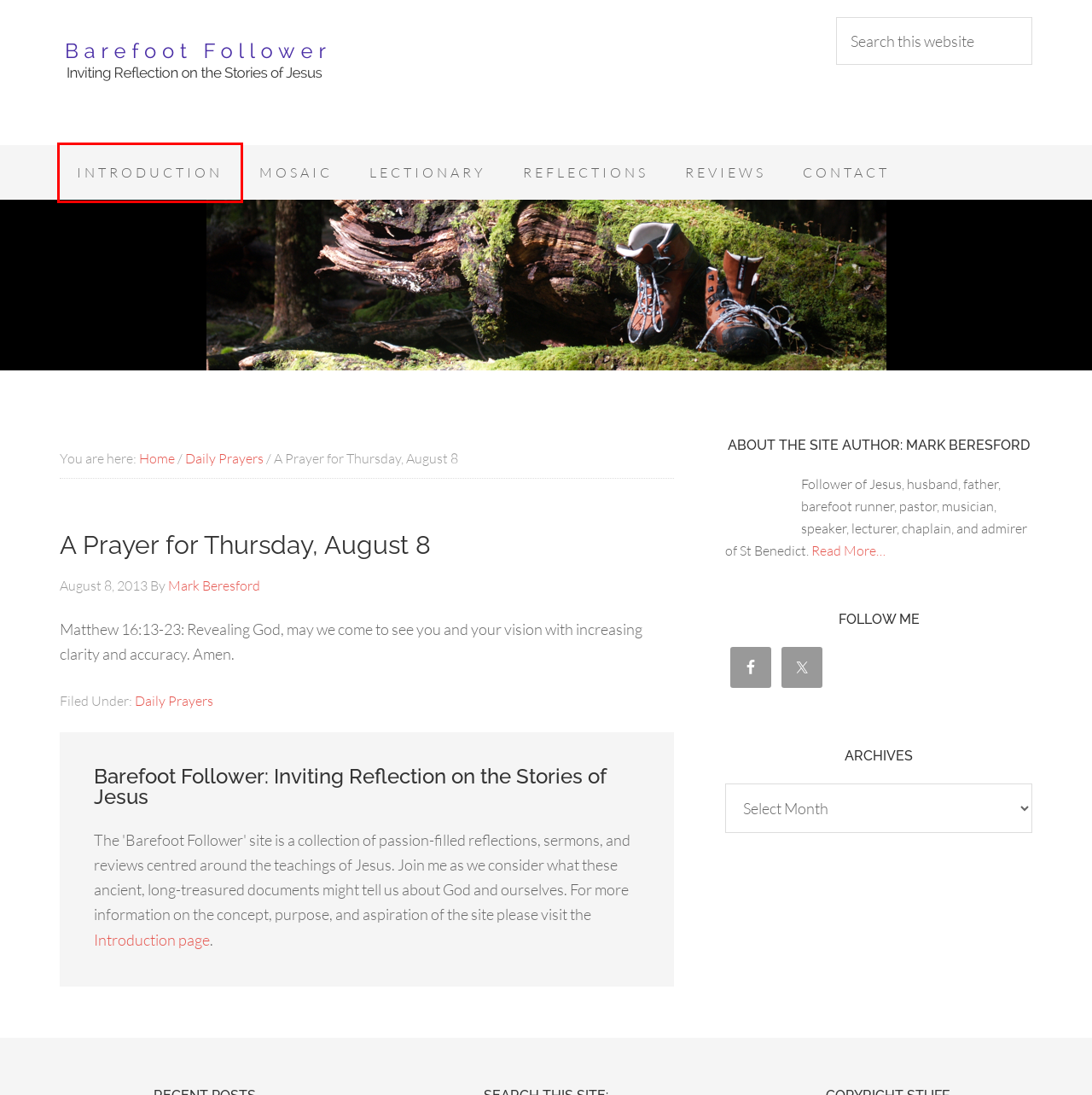Consider the screenshot of a webpage with a red bounding box around an element. Select the webpage description that best corresponds to the new page after clicking the element inside the red bounding box. Here are the candidates:
A. New Testament Reflections
B. Daily Prayers
C. Mosaic Baptist Church
D. Reviews
E. A Letter of Introduction
F. Barefoot Follower — Inviting Reflection on the Stories of Jesus
G. Lectionary
H. Contact Mark

E